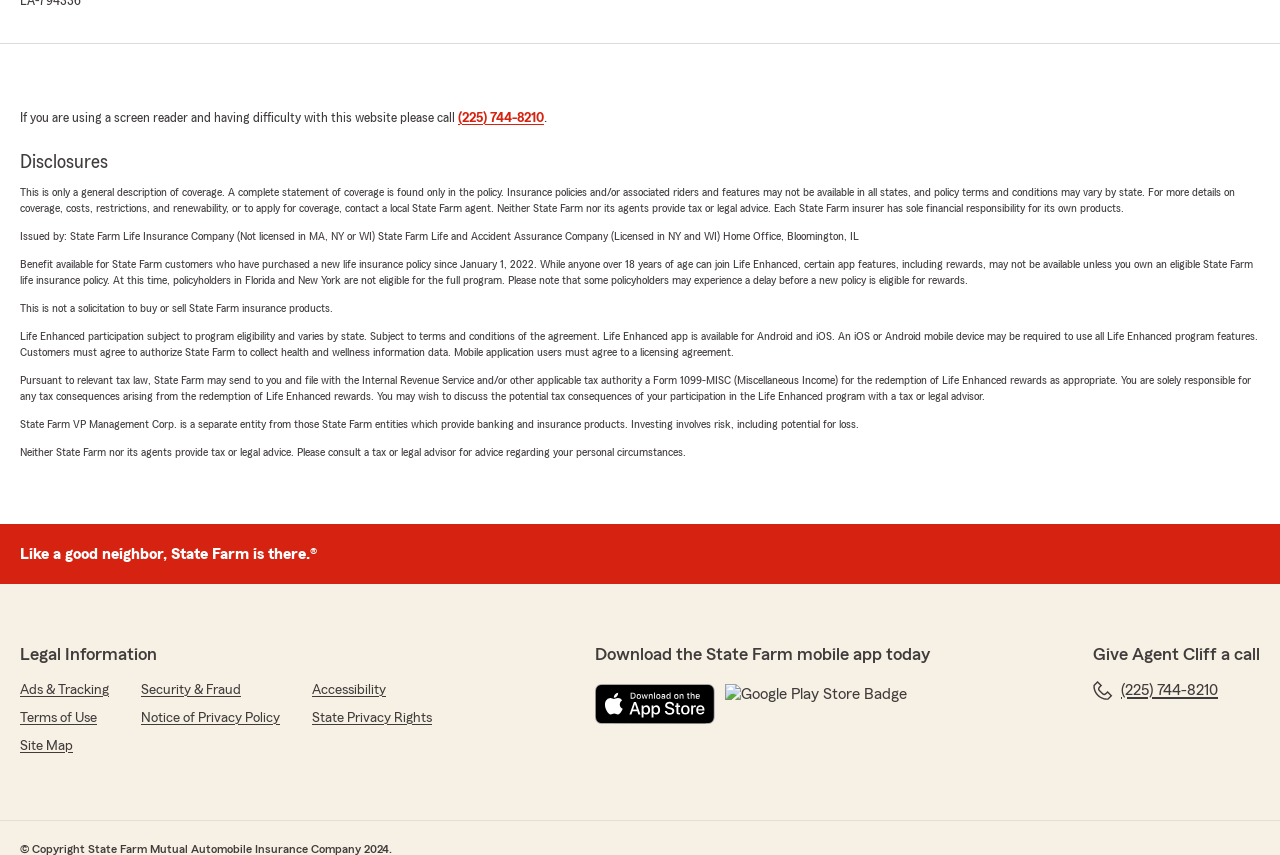Based on the visual content of the image, answer the question thoroughly: What is the purpose of the Life Enhanced program?

I inferred the purpose of the Life Enhanced program by reading the text 'Benefit available for State Farm customers who have purchased a new life insurance policy since January 1, 2022. While anyone over 18 years of age can join Life Enhanced, certain app features, including rewards, may not be available unless you own an eligible State Farm life insurance policy.' which suggests that the program provides benefits and rewards to eligible customers.